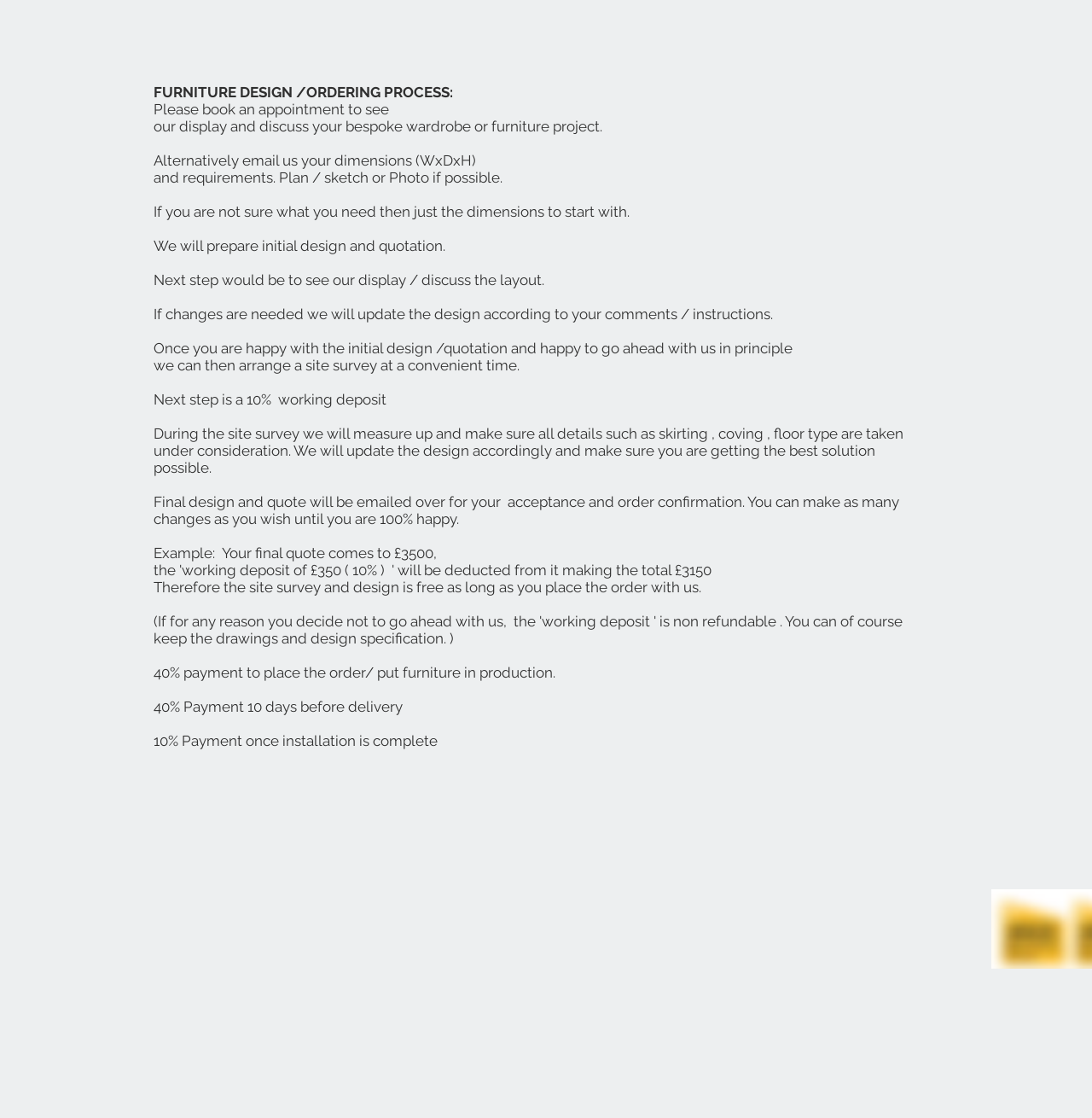Locate and provide the bounding box coordinates for the HTML element that matches this description: "aria-label="Facebook Clean"".

[0.559, 0.795, 0.595, 0.83]